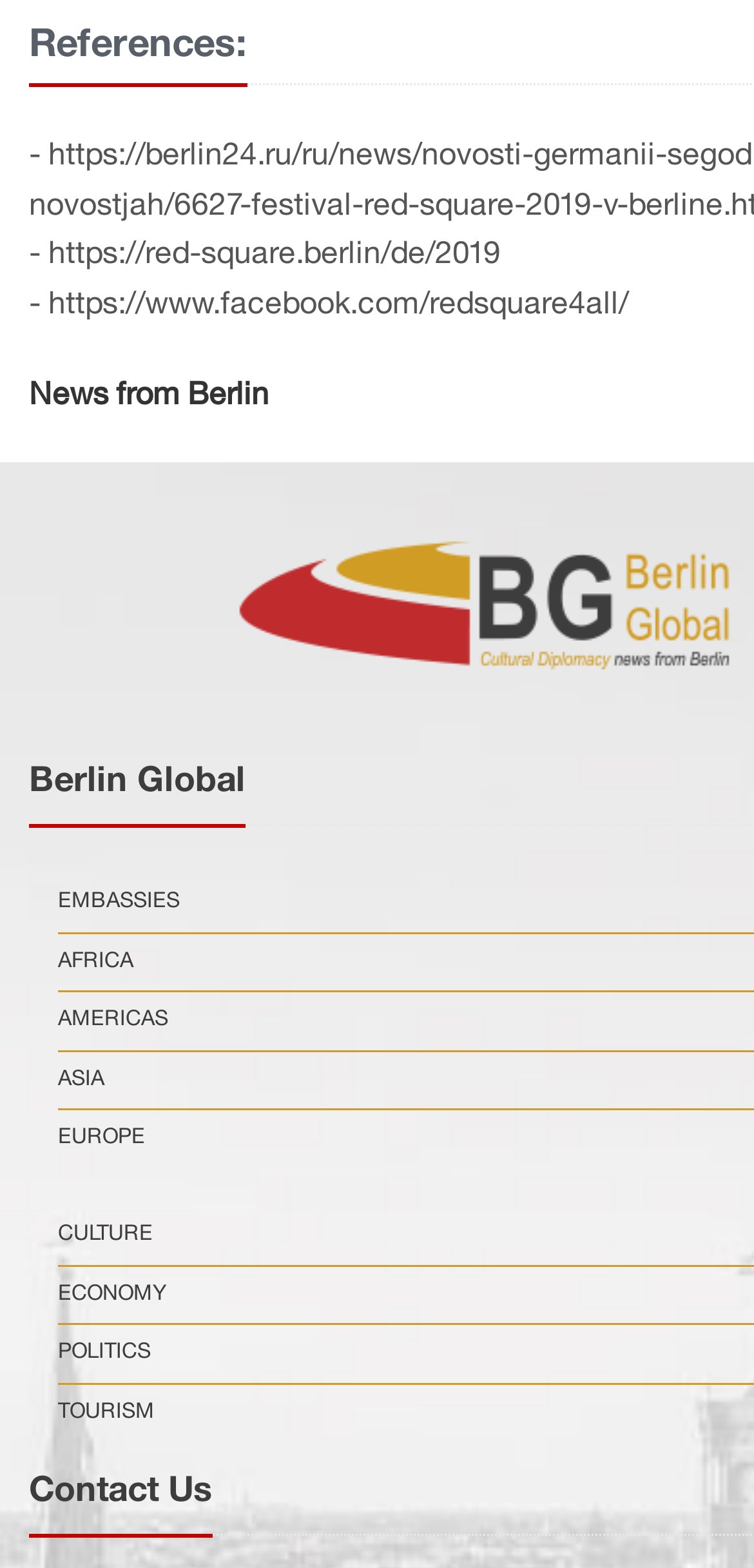Identify the bounding box coordinates of the clickable region to carry out the given instruction: "contact us".

[0.038, 0.932, 0.282, 0.981]